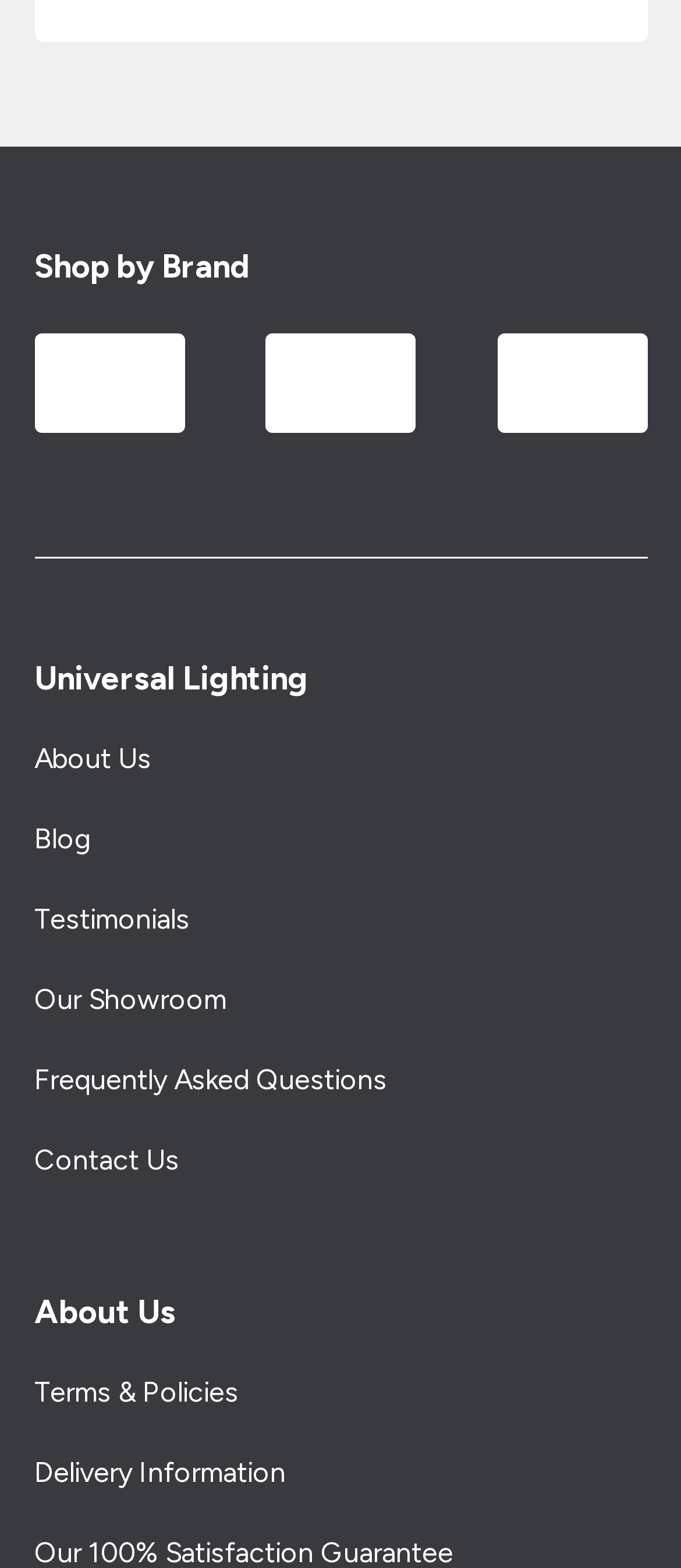Please identify the bounding box coordinates of the area that needs to be clicked to follow this instruction: "Go to About Us page".

[0.05, 0.473, 0.222, 0.494]